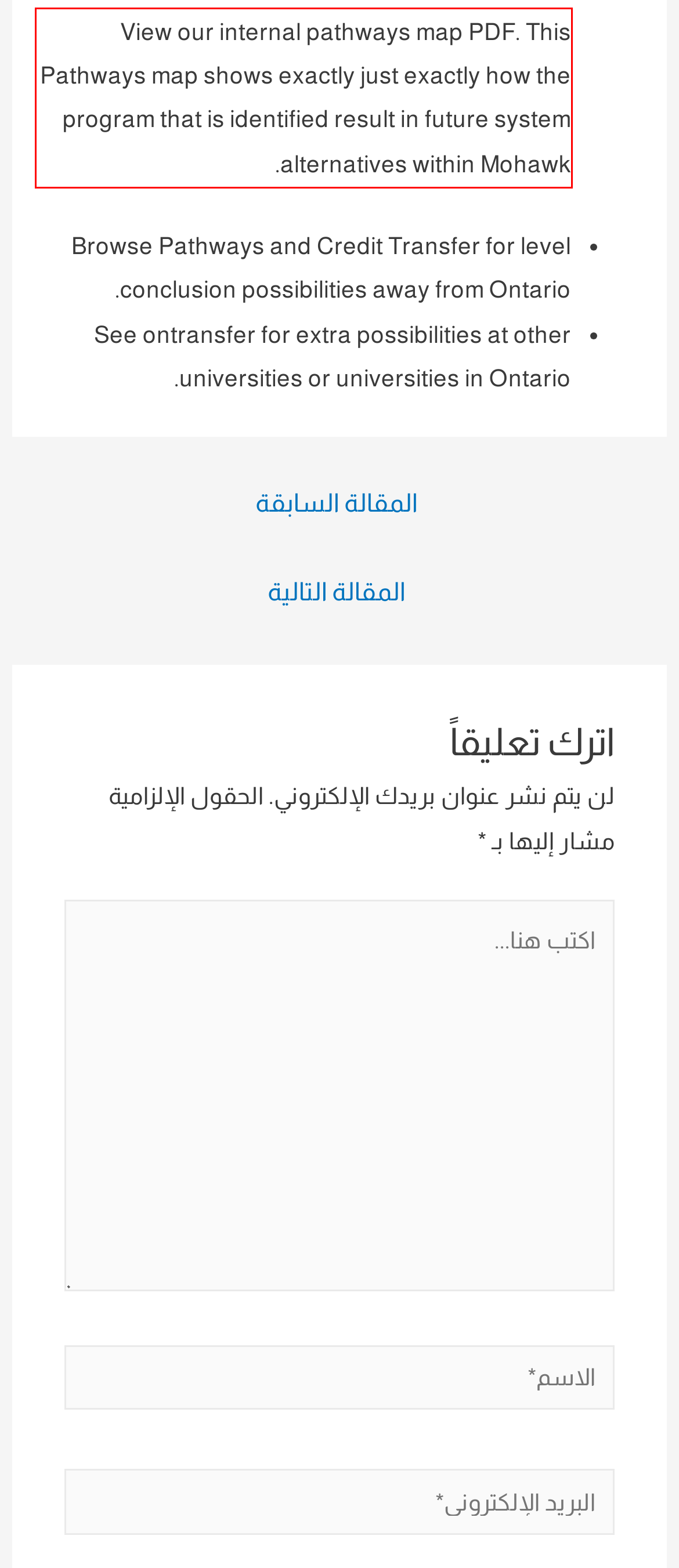You are looking at a screenshot of a webpage with a red rectangle bounding box. Use OCR to identify and extract the text content found inside this red bounding box.

View our internal pathways map PDF. This Pathways map shows exactly just exactly how the program that is identified result in future system alternatives within Mohawk.